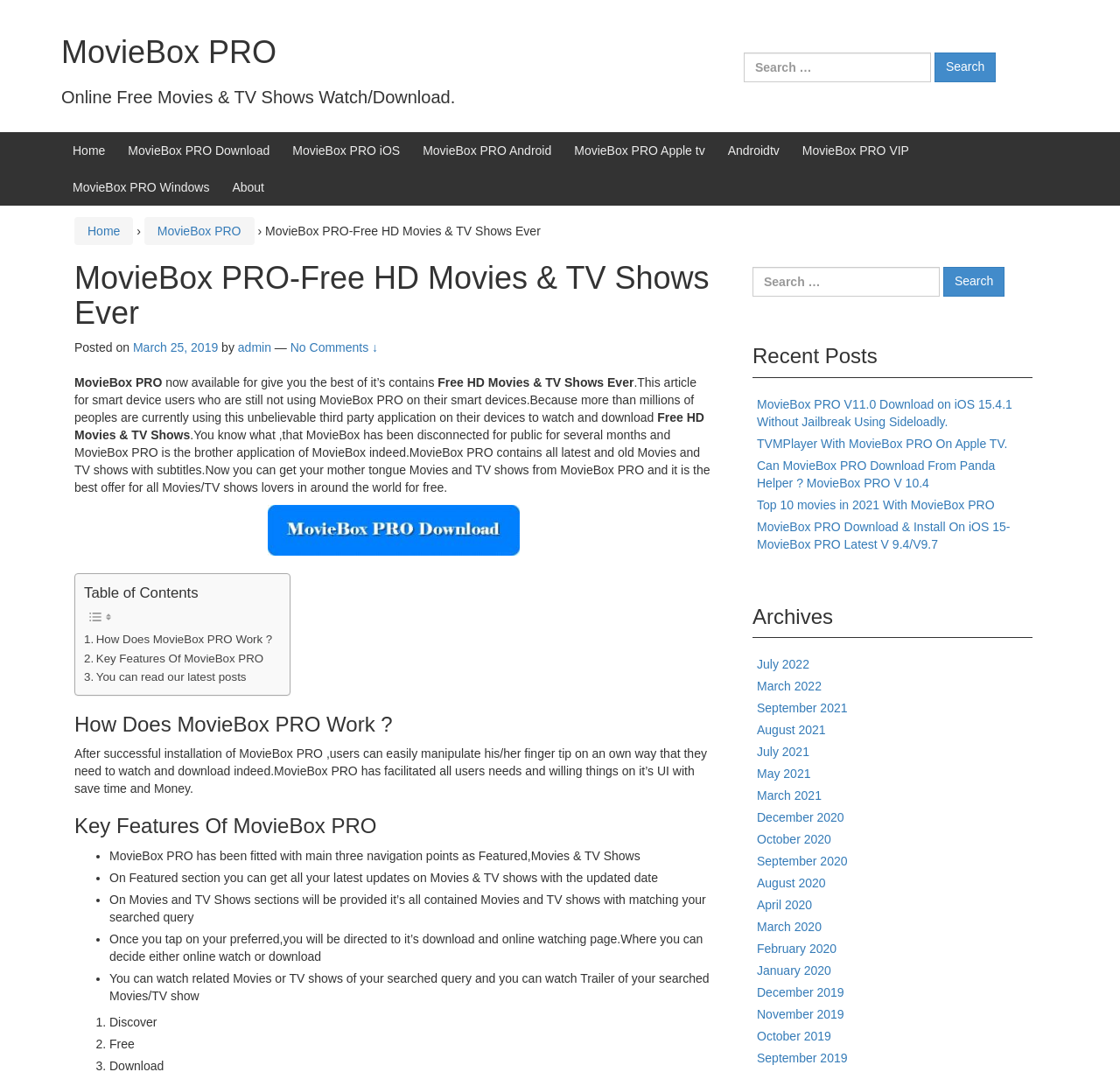Find the bounding box coordinates of the clickable element required to execute the following instruction: "Search for specific movies or TV shows". Provide the coordinates as four float numbers between 0 and 1, i.e., [left, top, right, bottom].

[0.672, 0.249, 0.922, 0.281]